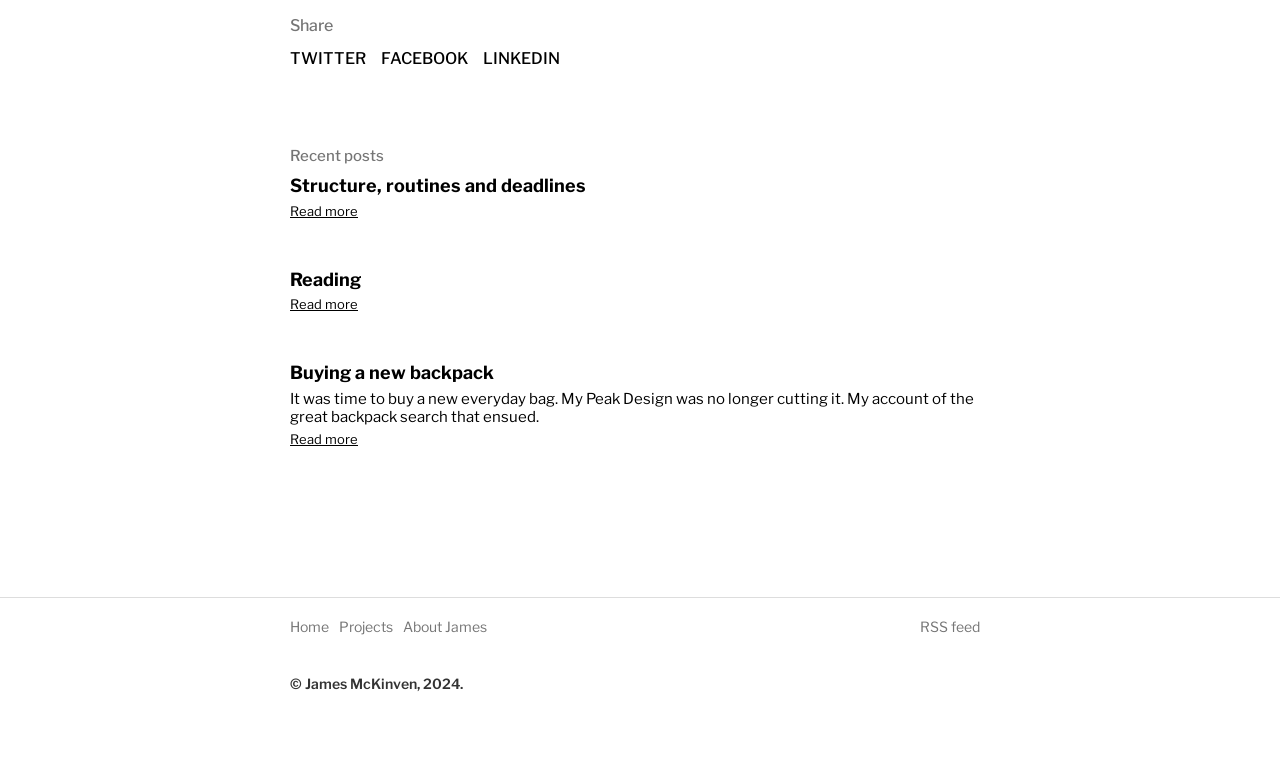Identify the bounding box coordinates of the clickable region necessary to fulfill the following instruction: "View Alex Verde's Bio". The bounding box coordinates should be four float numbers between 0 and 1, i.e., [left, top, right, bottom].

None